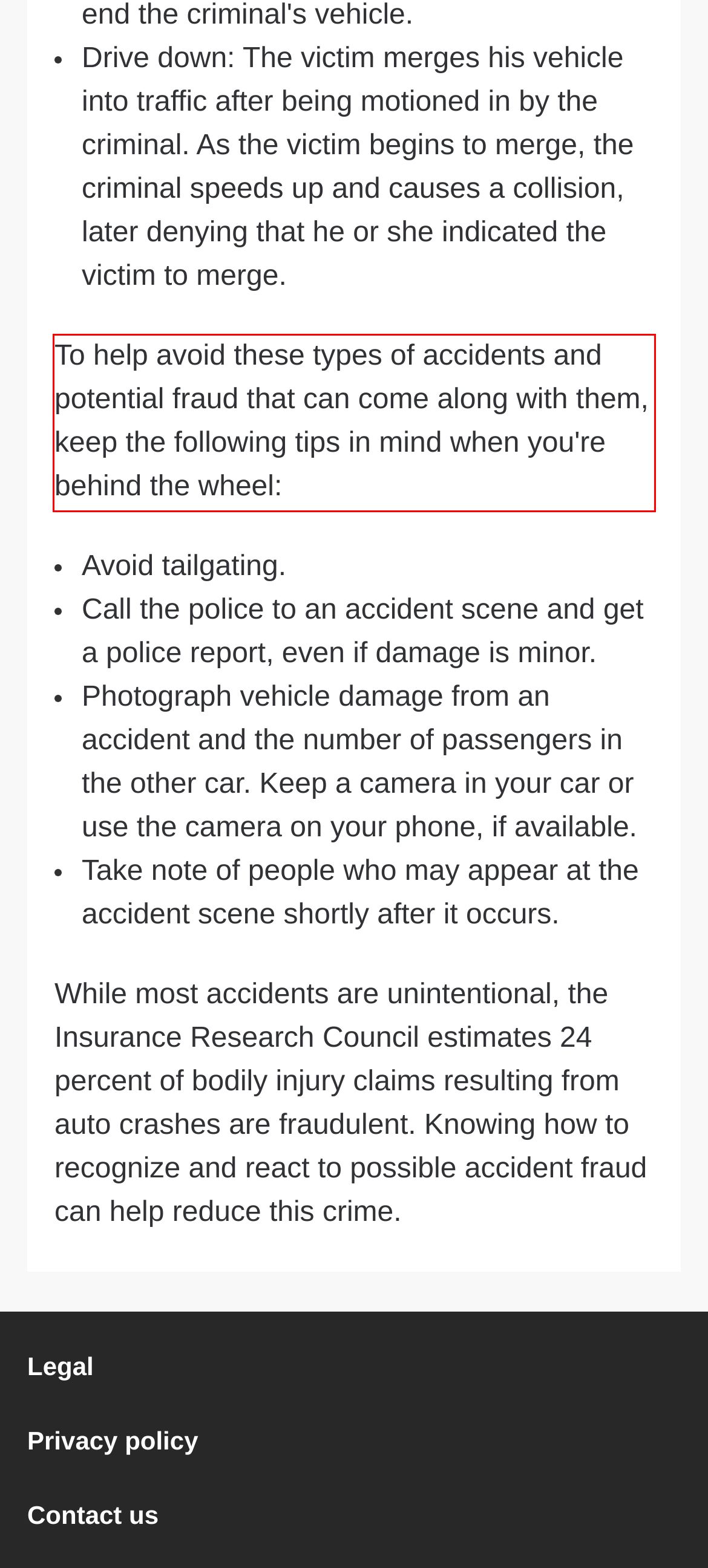You are provided with a screenshot of a webpage featuring a red rectangle bounding box. Extract the text content within this red bounding box using OCR.

To help avoid these types of accidents and potential fraud that can come along with them, keep the following tips in mind when you're behind the wheel: